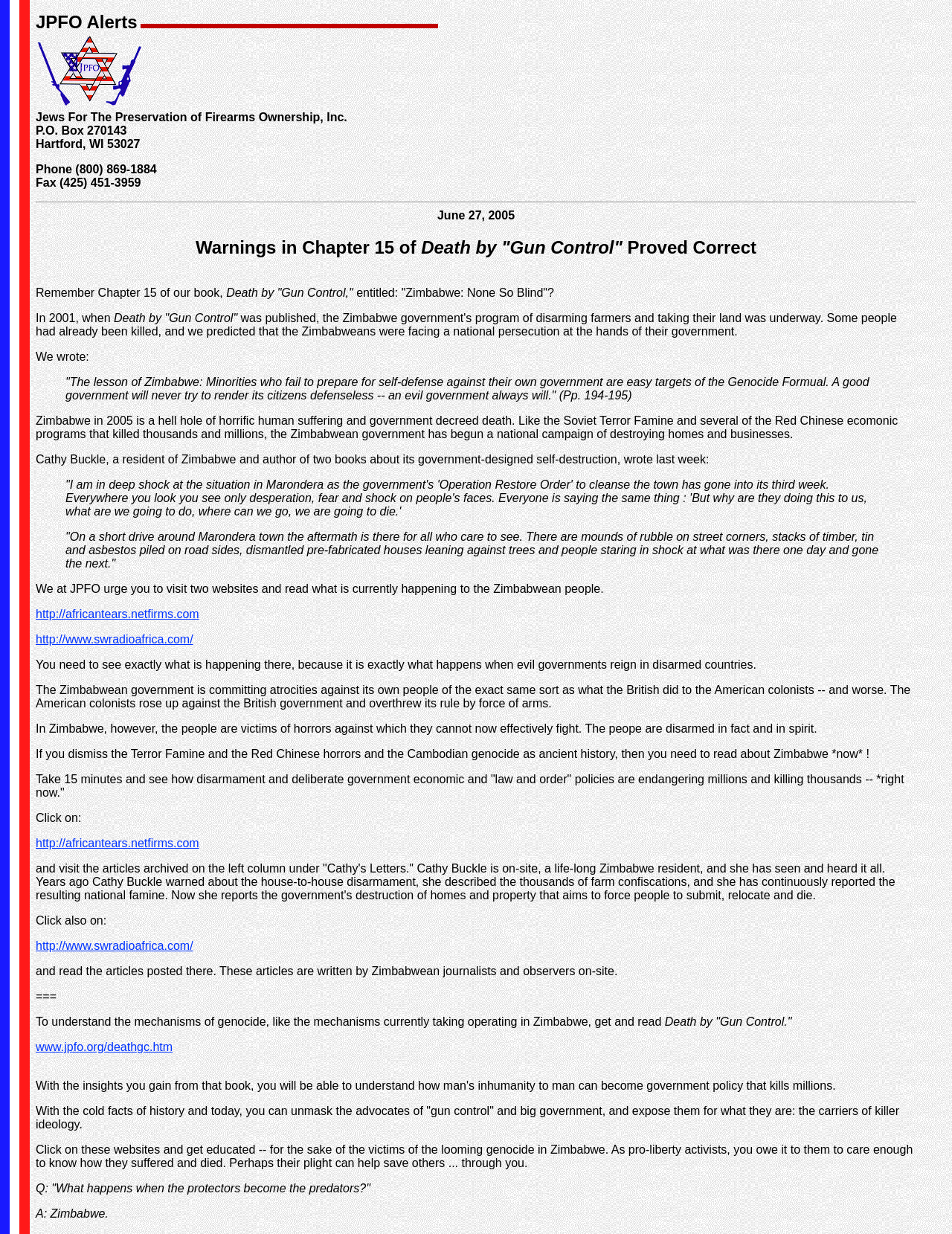Please provide a one-word or short phrase answer to the question:
What is the title of the book mentioned in the article?

Death by Gun Control